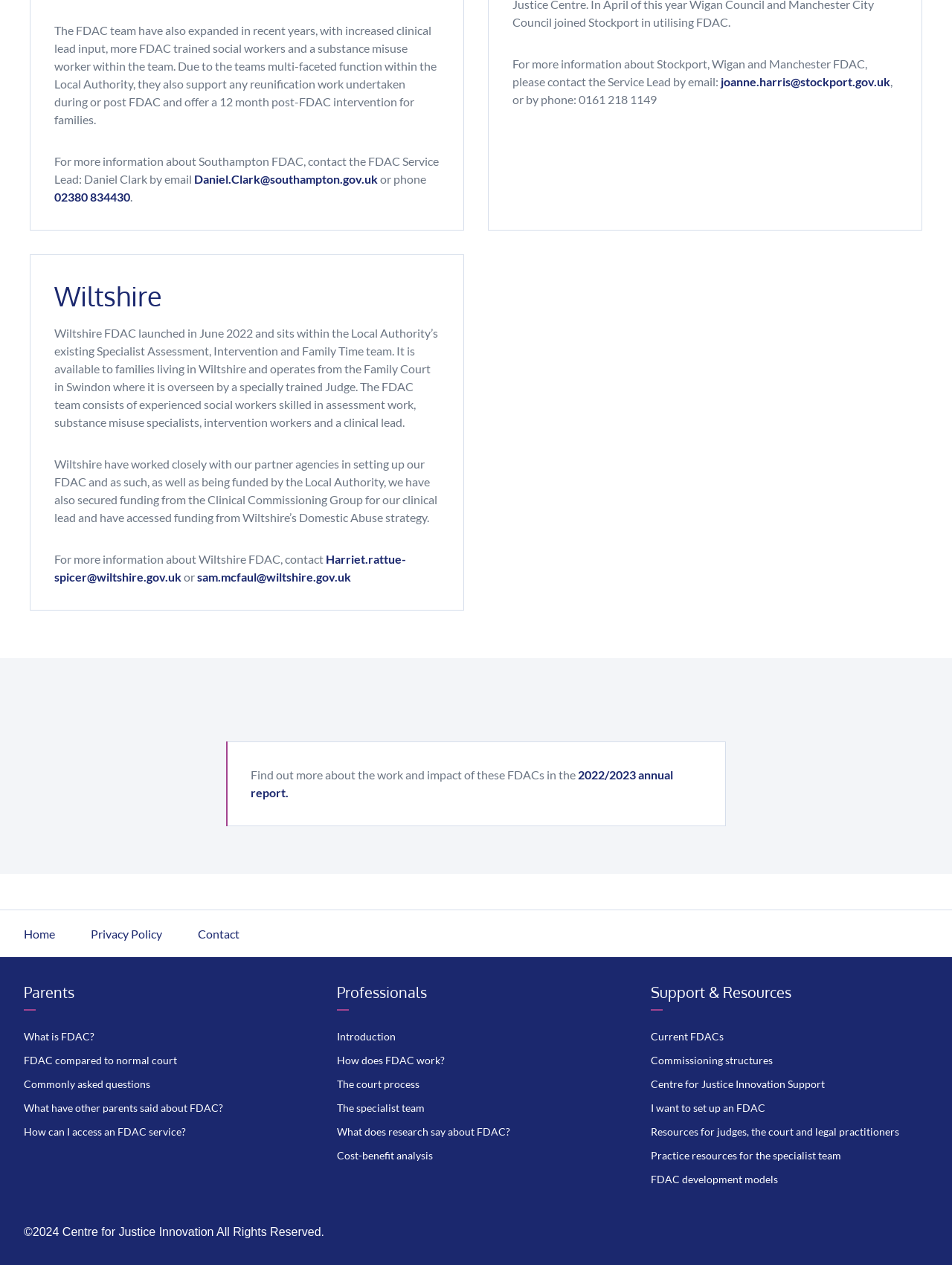What is the phone number to contact the FDAC team in Wiltshire?
Please look at the screenshot and answer in one word or a short phrase.

0161 218 1149